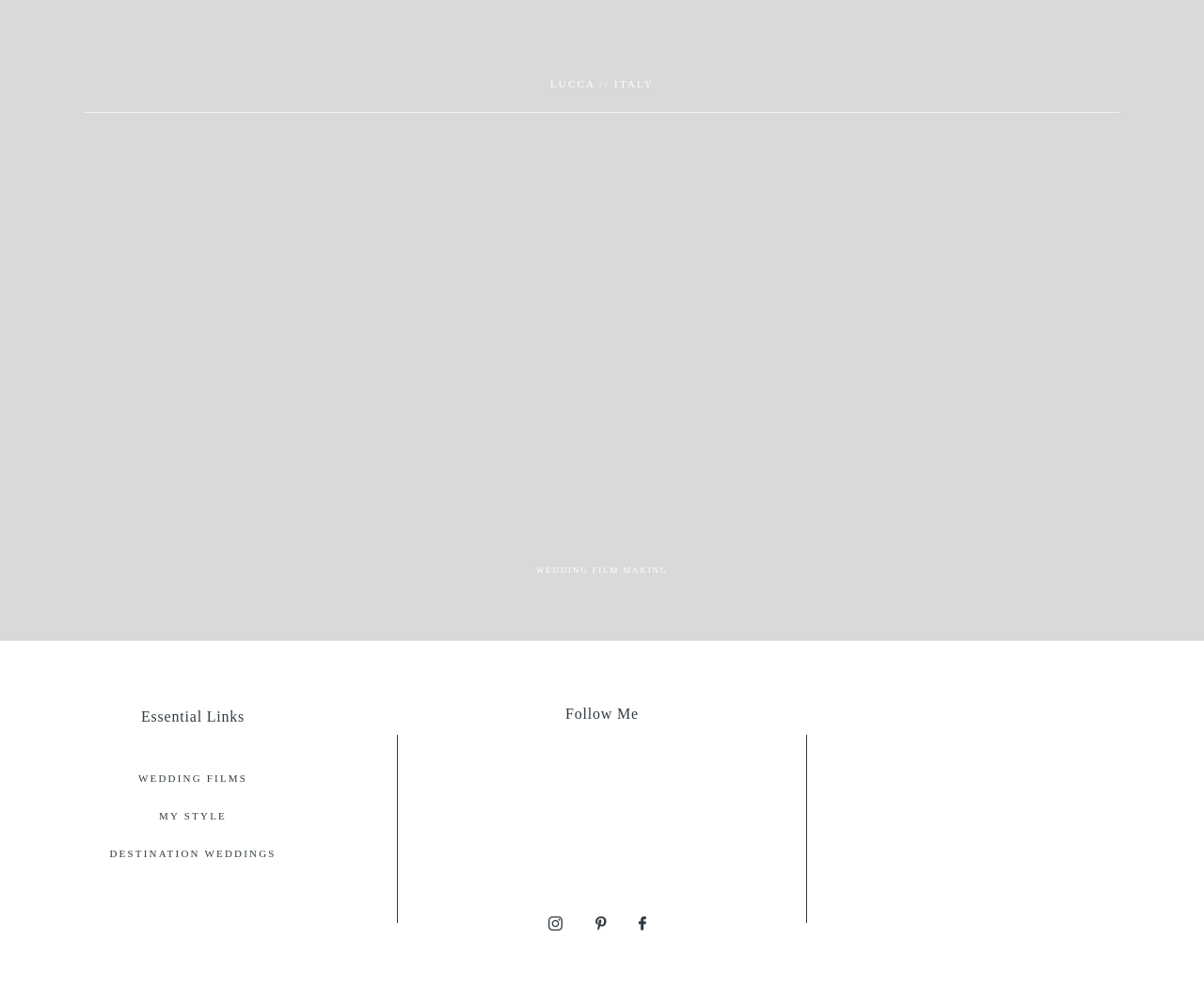Find the bounding box coordinates for the HTML element specified by: "Journal".

[0.134, 0.885, 0.186, 0.897]